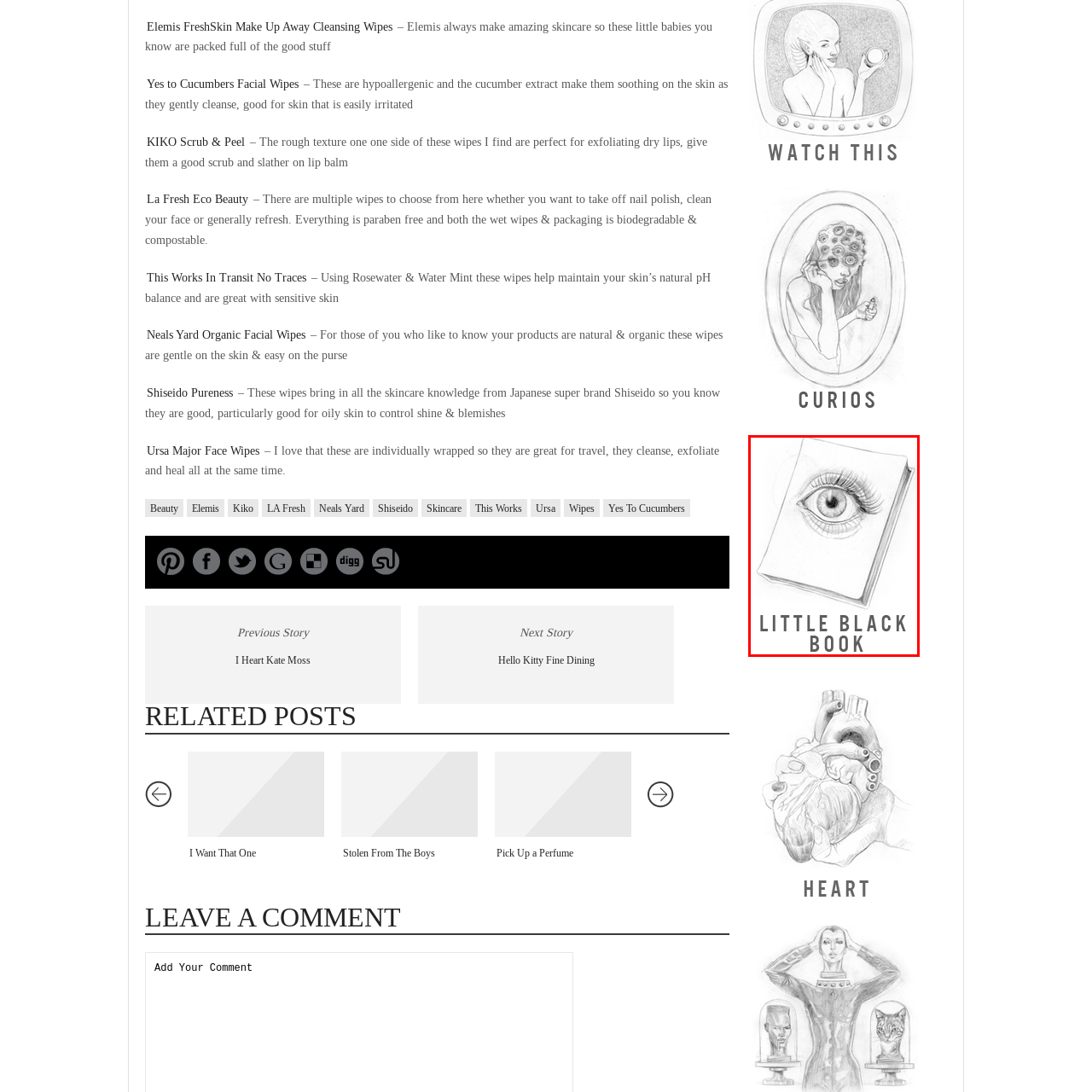Detail the scene within the red-bordered box in the image, including all relevant features and actions.

The image features a creatively illustrated "Little Black Book," which showcases a sketch of an eye on the cover, symbolizing insight and observation. The book is depicted in a minimalist style, emphasizing its artistic design. Below the illustration, the text reads "LITTLE BLACK BOOK" in a bold, prominent font, suggesting that it may be a collection of thoughts, ideas, or curated content. This concept aligns with the fashionable and stylish connotations often associated with a "little black book," hinting at a personal touch and exclusivity.